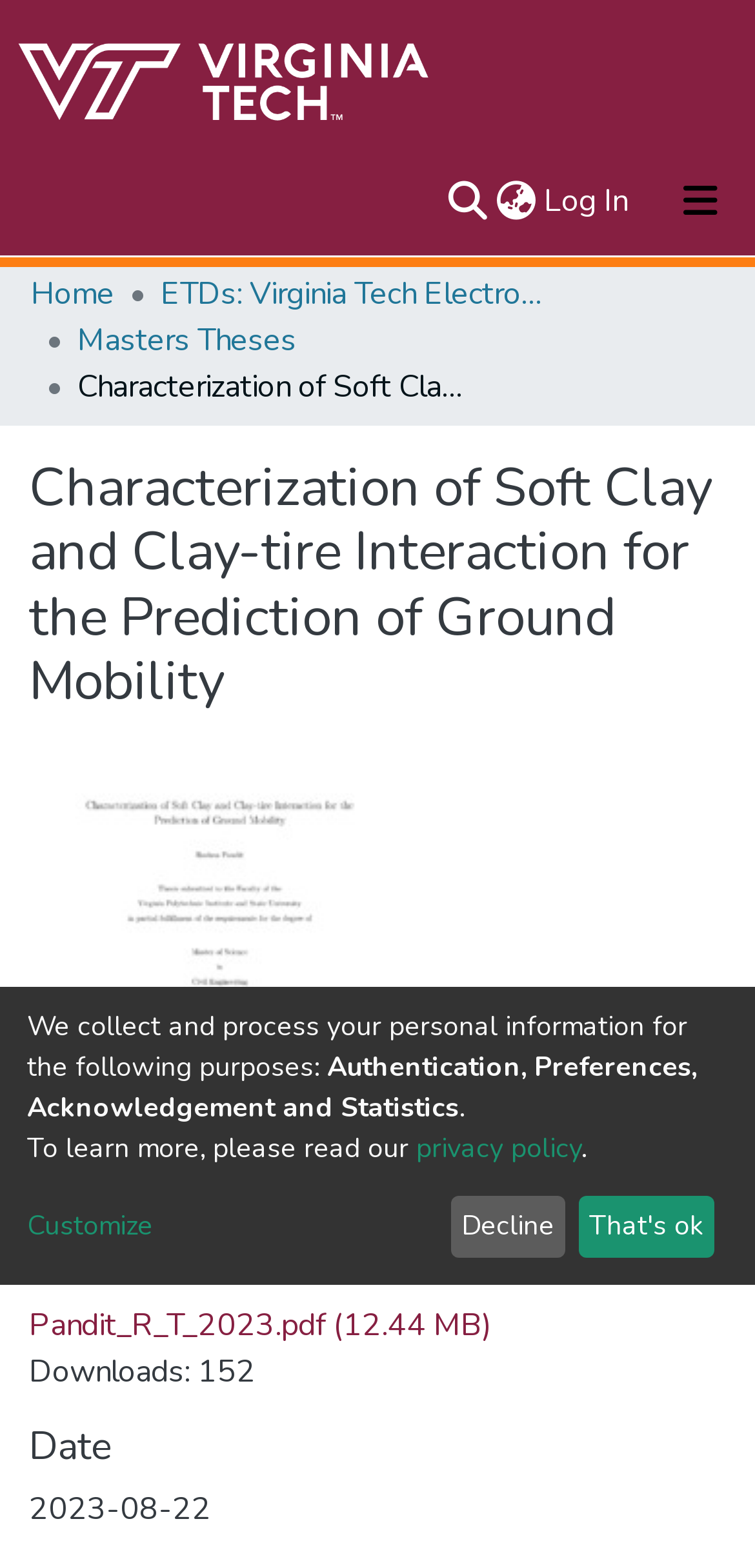Please locate and retrieve the main header text of the webpage.

Characterization of Soft Clay and Clay-tire Interaction for the Prediction of Ground Mobility